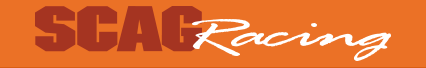What type of font is used for the 'SCAG' text?
Look at the image and construct a detailed response to the question.

The caption describes the font used for the 'SCAG' text as 'strong, modern'. This implies that the font is clean, sleek, and contemporary, which is typical of modern fonts.